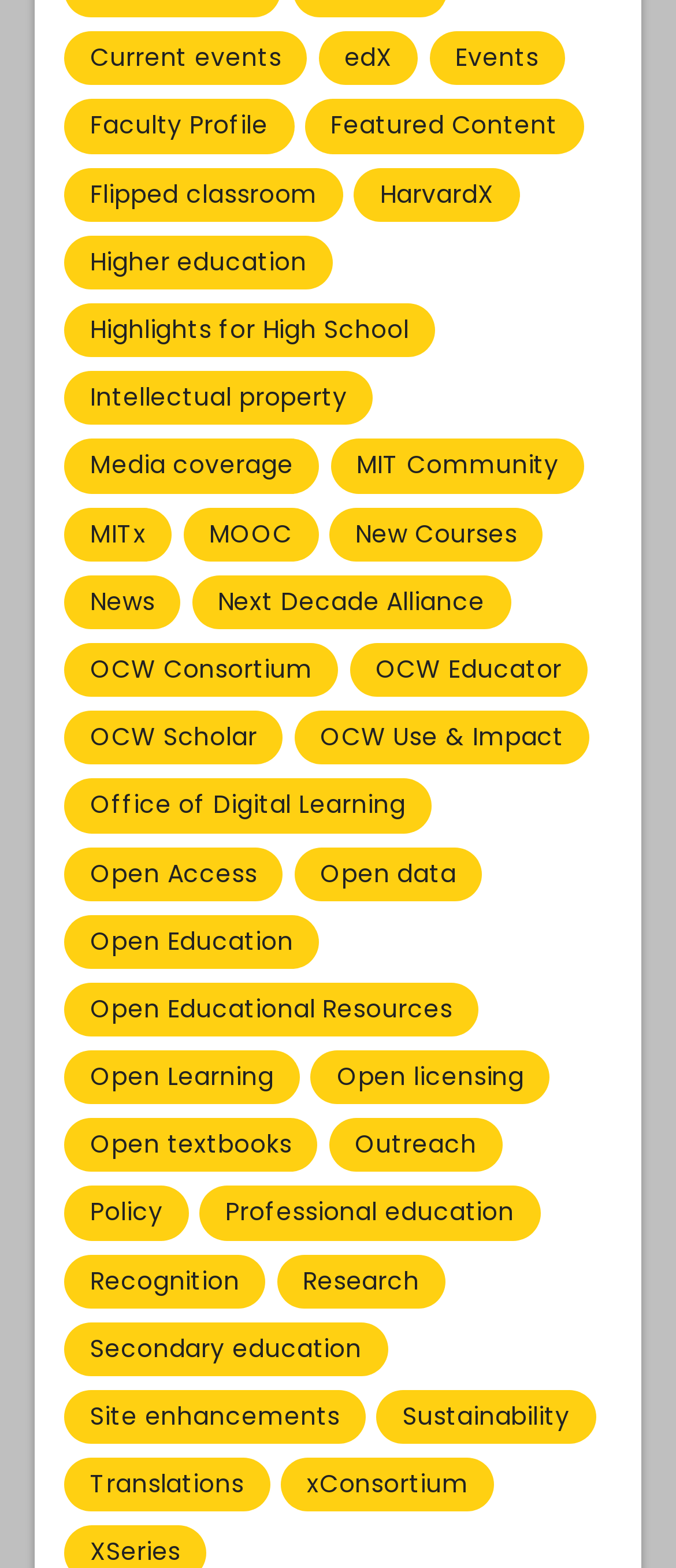Find and indicate the bounding box coordinates of the region you should select to follow the given instruction: "Discover featured content".

[0.451, 0.063, 0.863, 0.098]